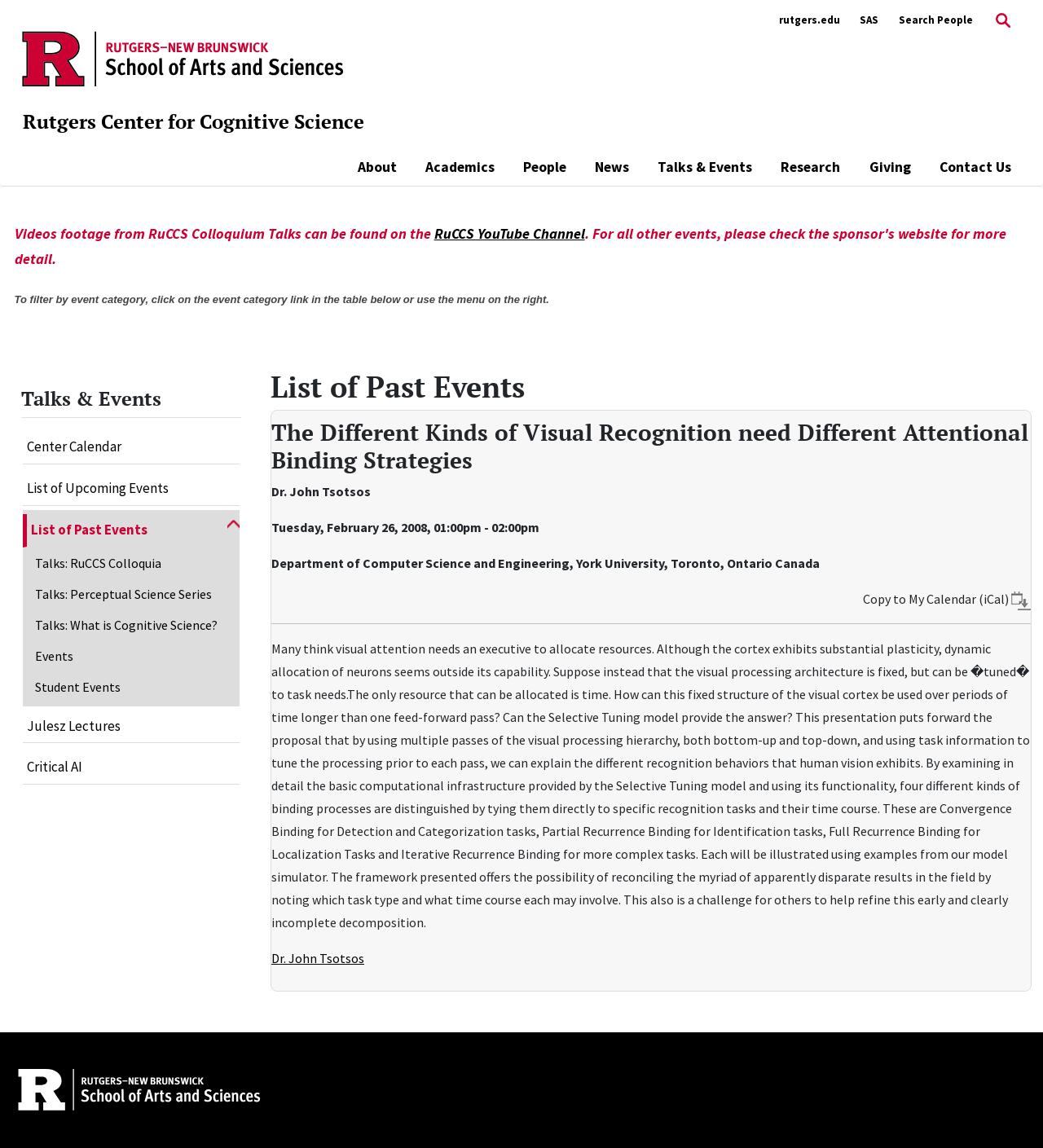Determine the bounding box coordinates of the UI element that matches the following description: "Talks: What is Cognitive Science?". The coordinates should be four float numbers between 0 and 1 in the format [left, top, right, bottom].

[0.022, 0.531, 0.214, 0.558]